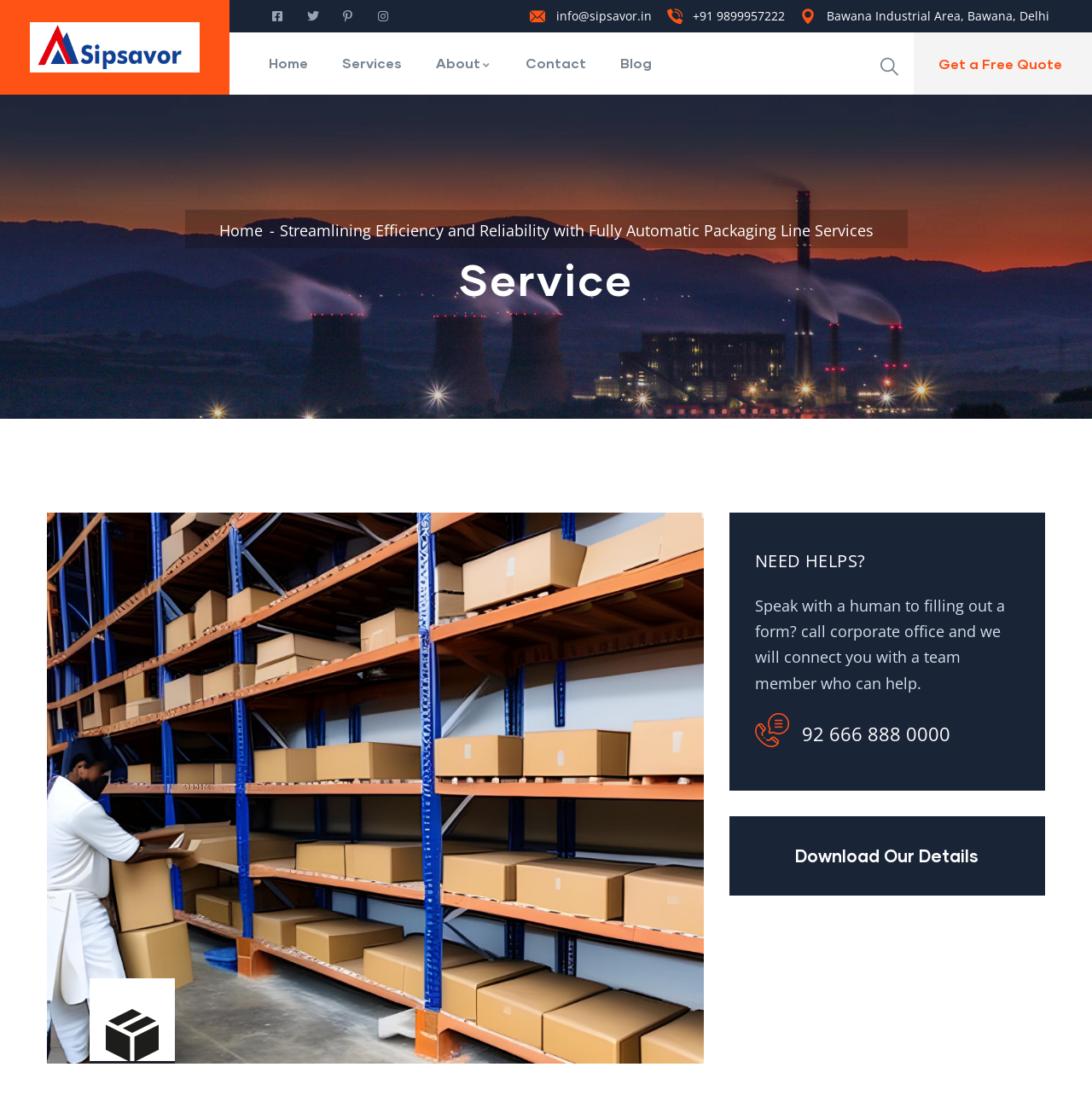How many navigation links are at the top of the page?
Use the image to give a comprehensive and detailed response to the question.

I counted the number of links at the top of the page, starting from 'Home' and ending at 'Blog', and found that there are 5 navigation links.